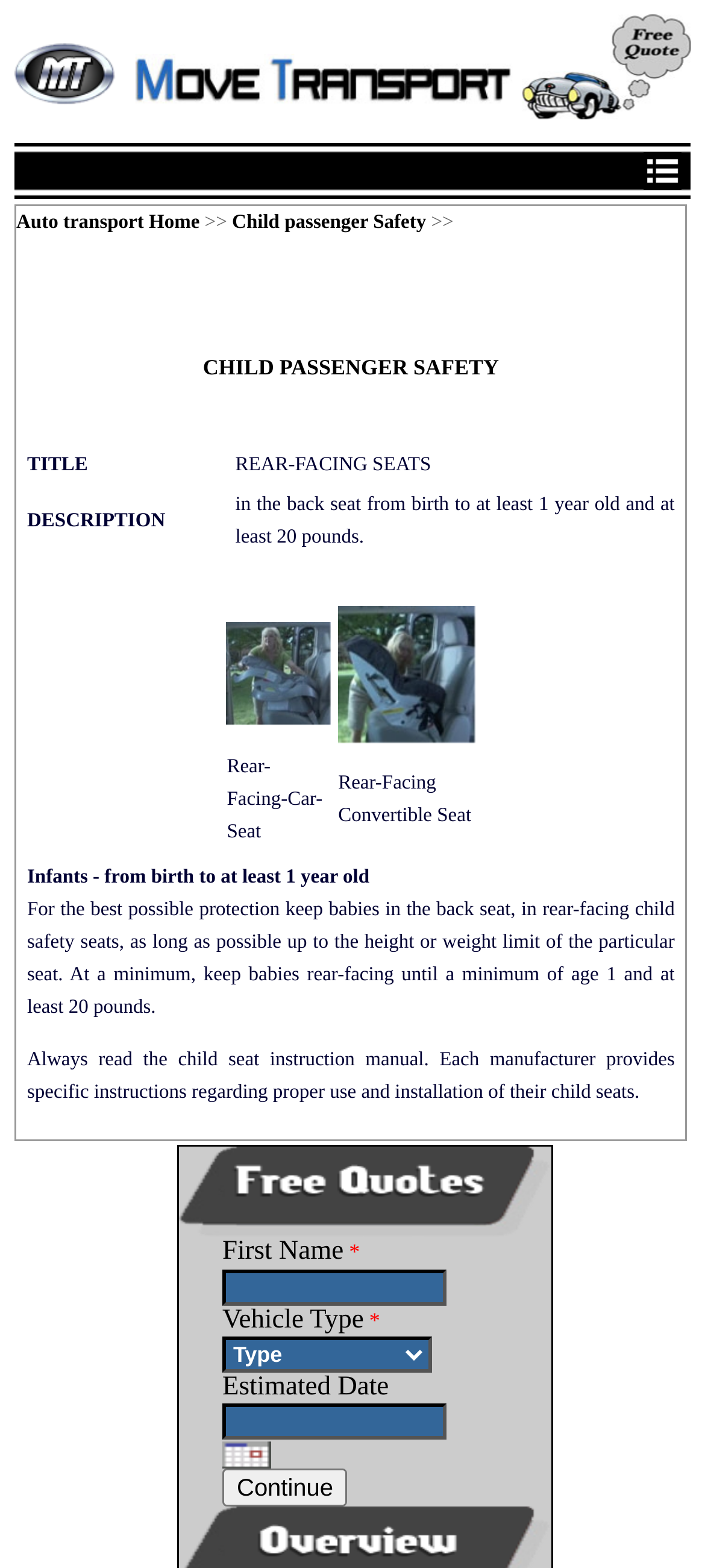Can you determine the bounding box coordinates of the area that needs to be clicked to fulfill the following instruction: "Fill in the First Name field"?

[0.315, 0.809, 0.633, 0.832]